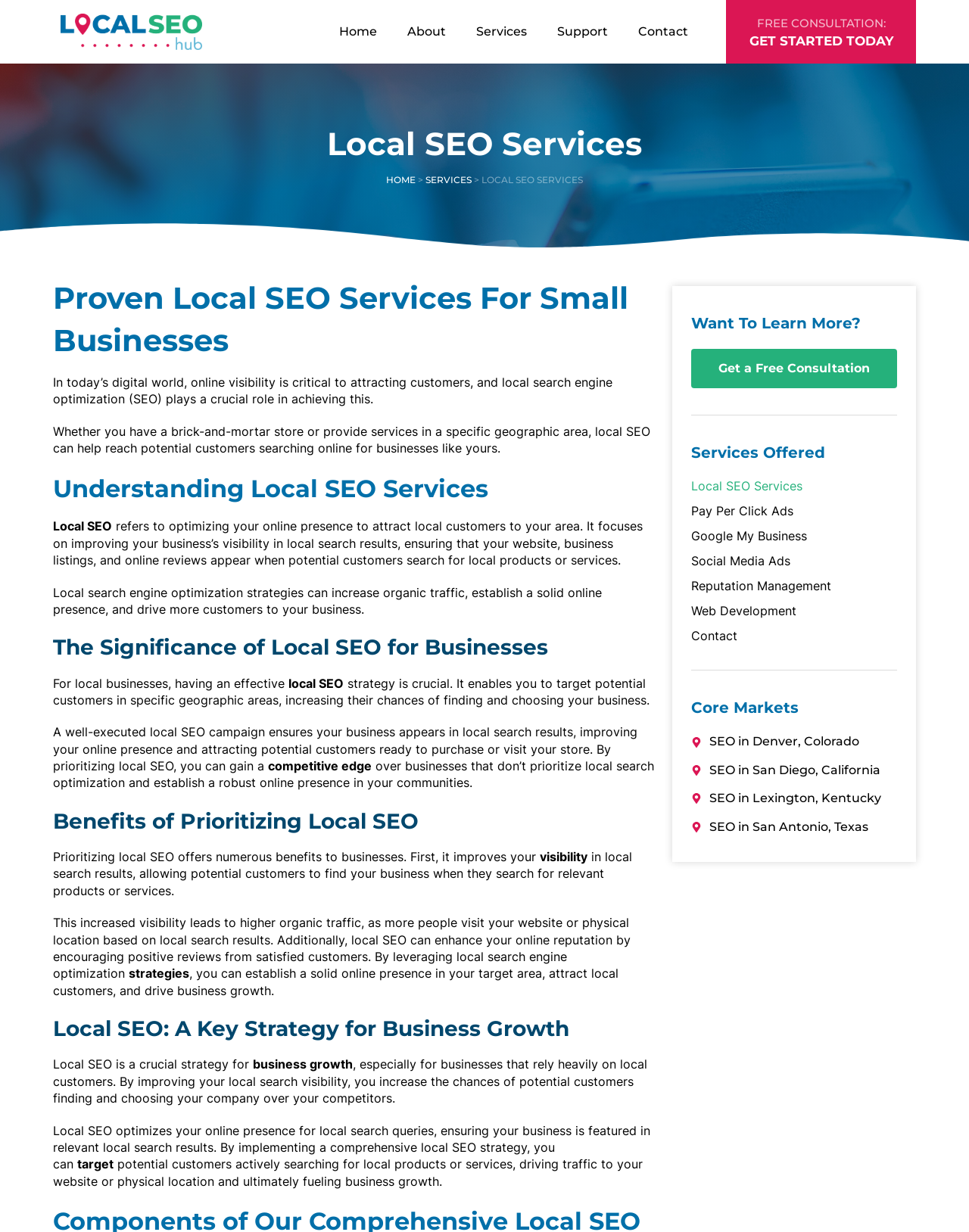Show the bounding box coordinates of the element that should be clicked to complete the task: "Get a free consultation".

[0.713, 0.283, 0.926, 0.315]